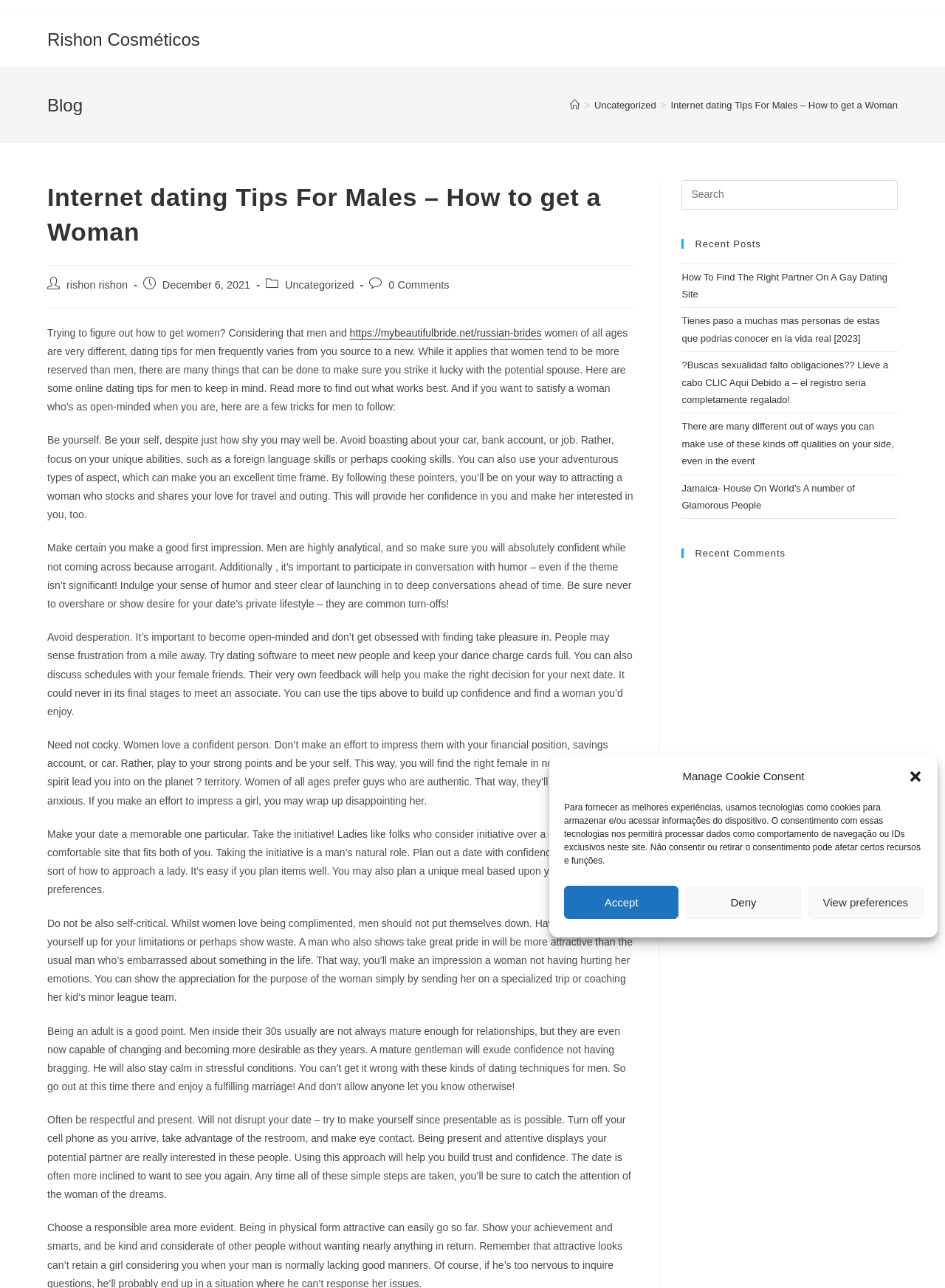What is the date of the current blog post?
Answer the question with just one word or phrase using the image.

December 6, 2021